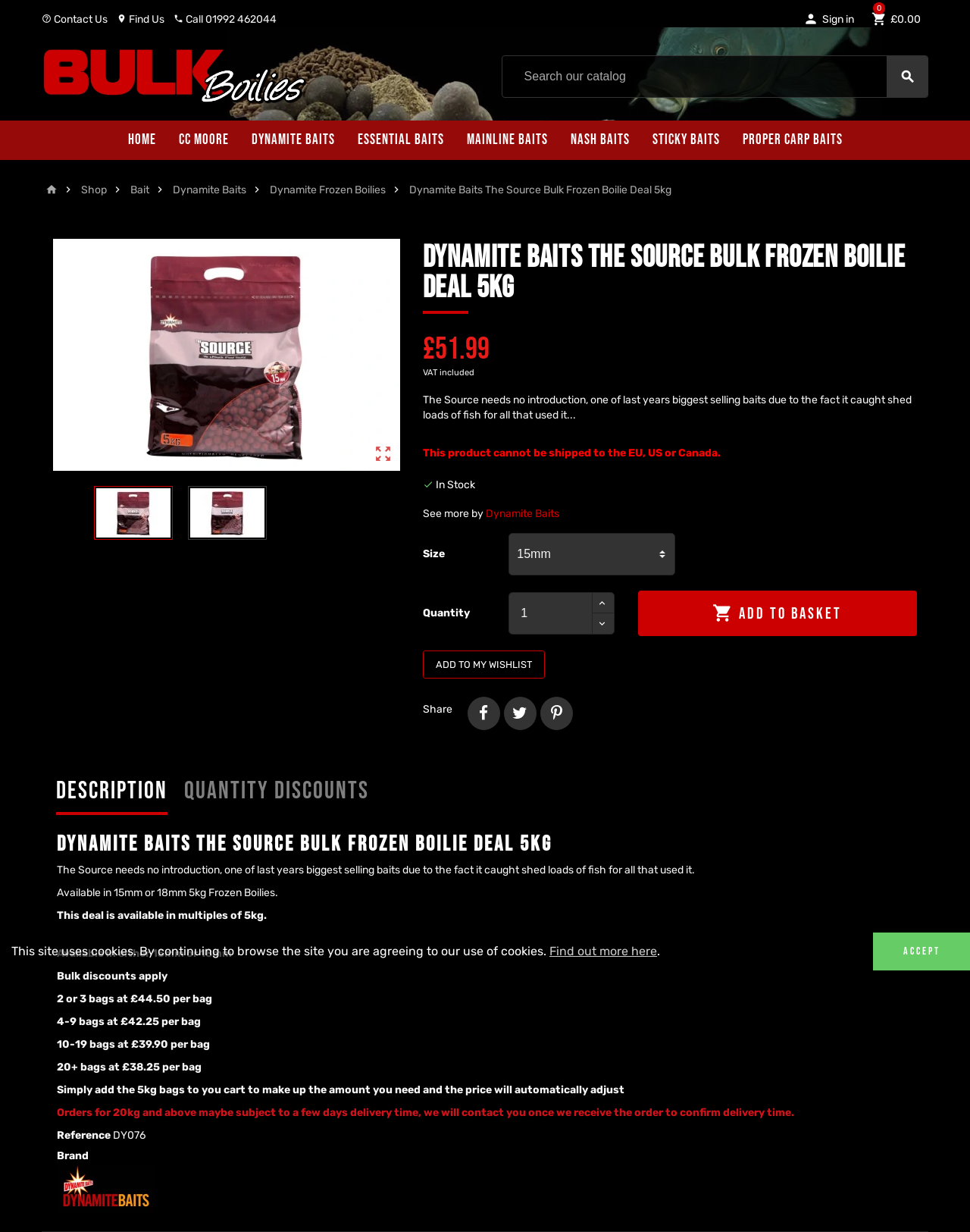Answer the question below using just one word or a short phrase: 
What is the price of the product?

£51.99